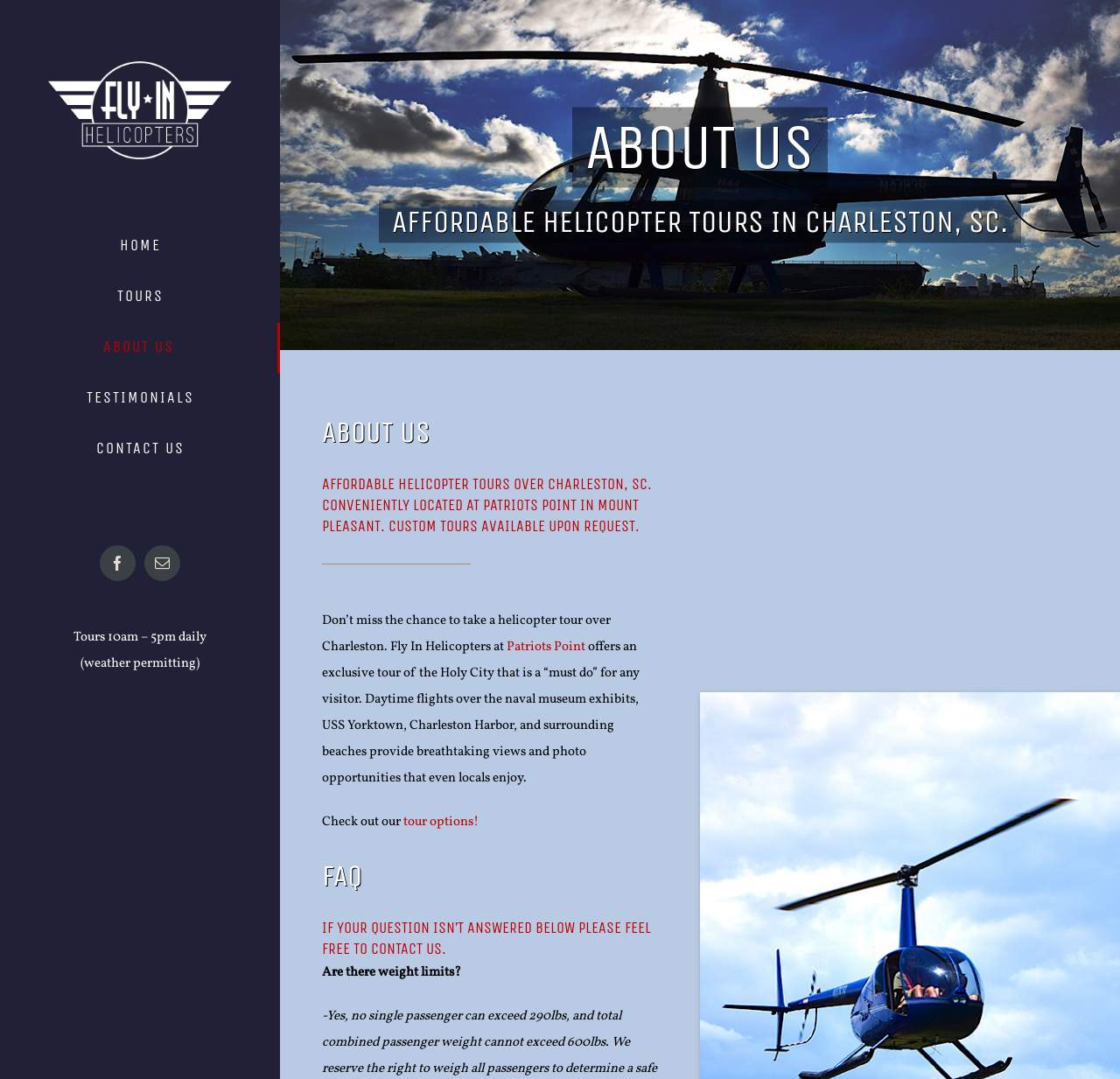Utilize the information from the image to answer the question in detail:
What is the location of the helicopter tours?

The location of the helicopter tours can be inferred from the text 'AFFORDABLE HELICOPTER TOURS IN CHARLESTON, SC.' which is a heading on the webpage, and also from the text 'Patriots Point in Mount Pleasant' which is a link on the webpage.